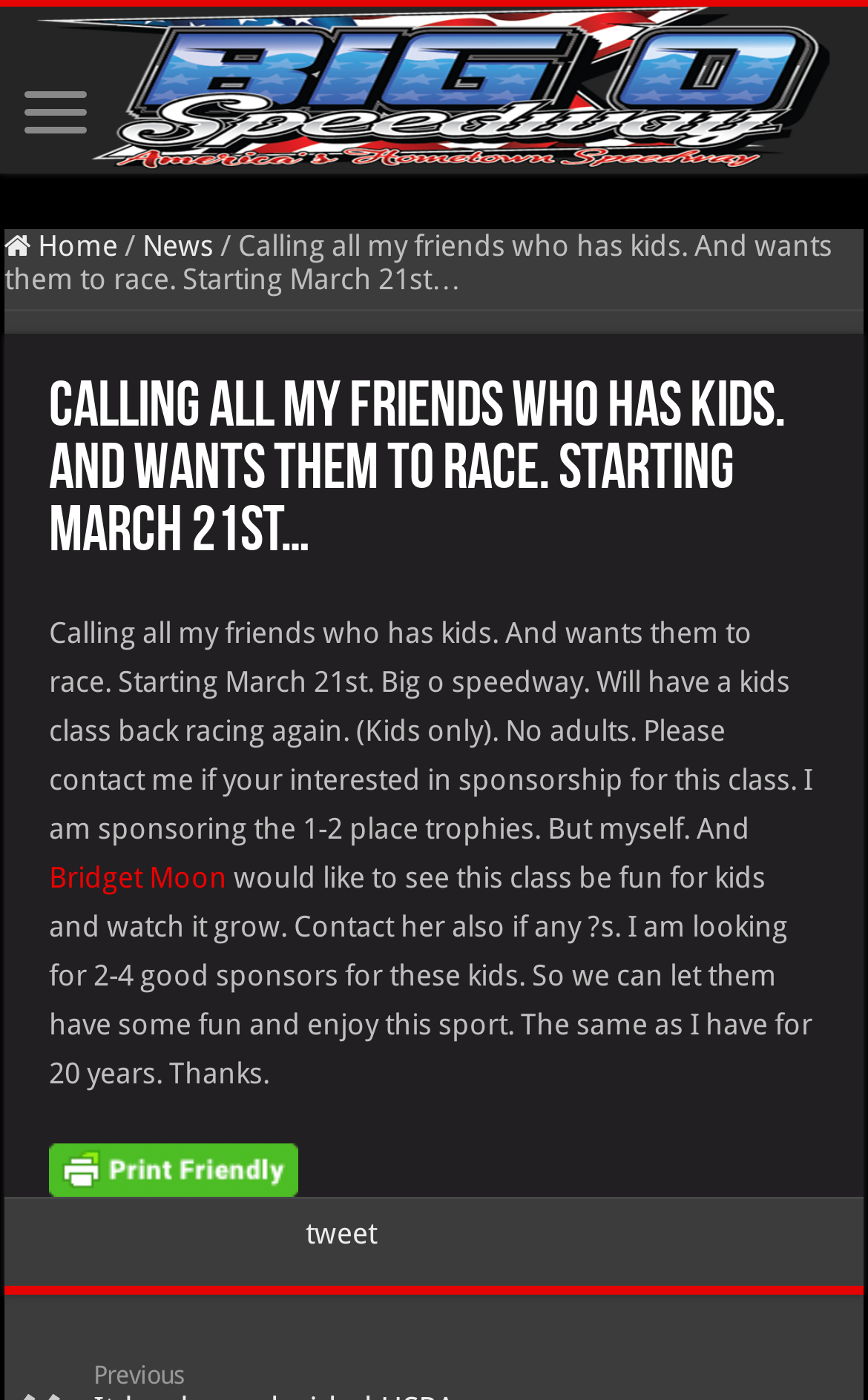What is the format of the 'Print Friendly, PDF & Email' option?
Please provide an in-depth and detailed response to the question.

The 'Print Friendly, PDF & Email' option is represented as an image link, which can be found in the article element. The image is accompanied by a link with the same text, indicating that it is a clickable option.